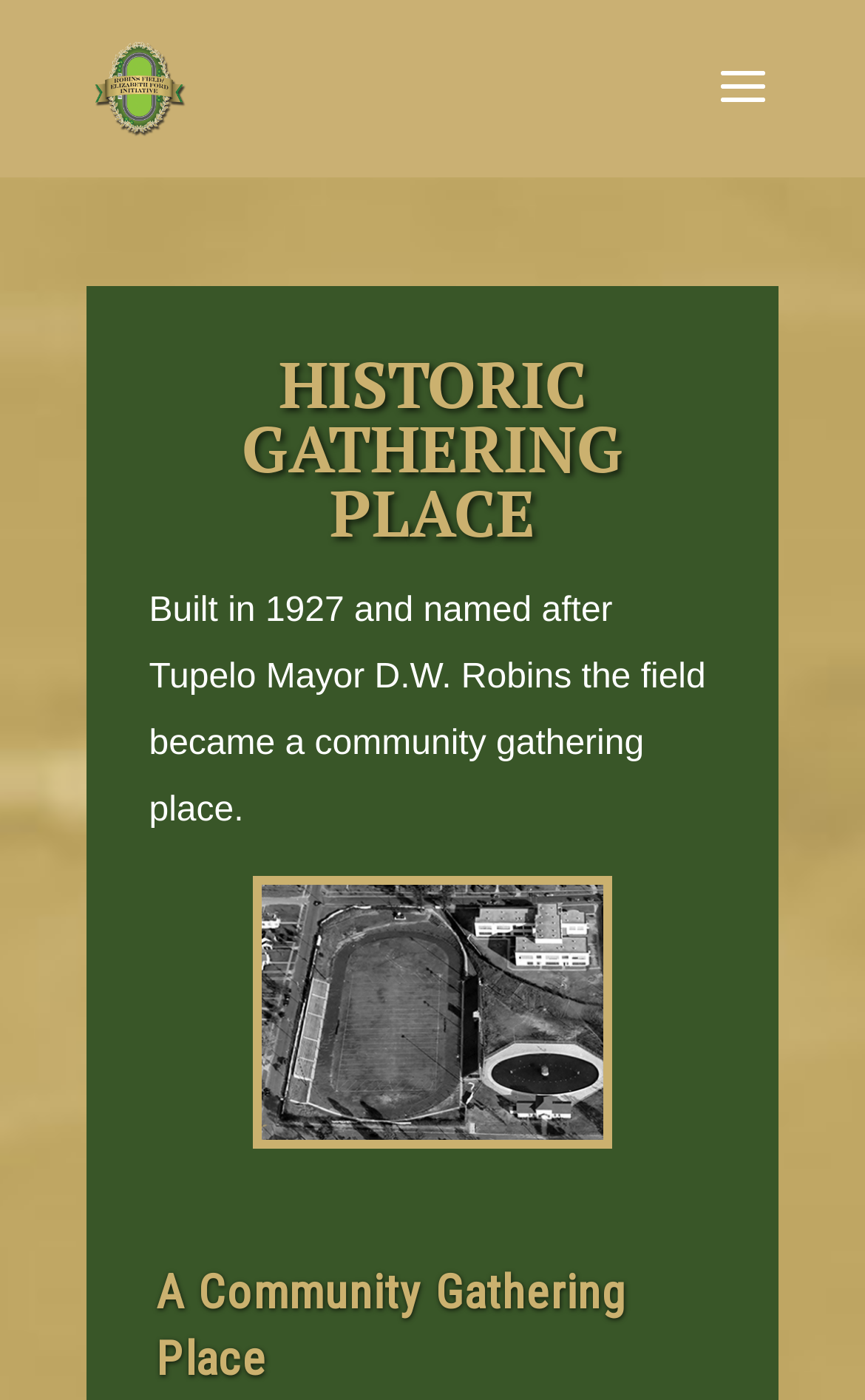Find the bounding box coordinates of the UI element according to this description: "alt="Robins Field Initiative"".

[0.108, 0.045, 0.216, 0.075]